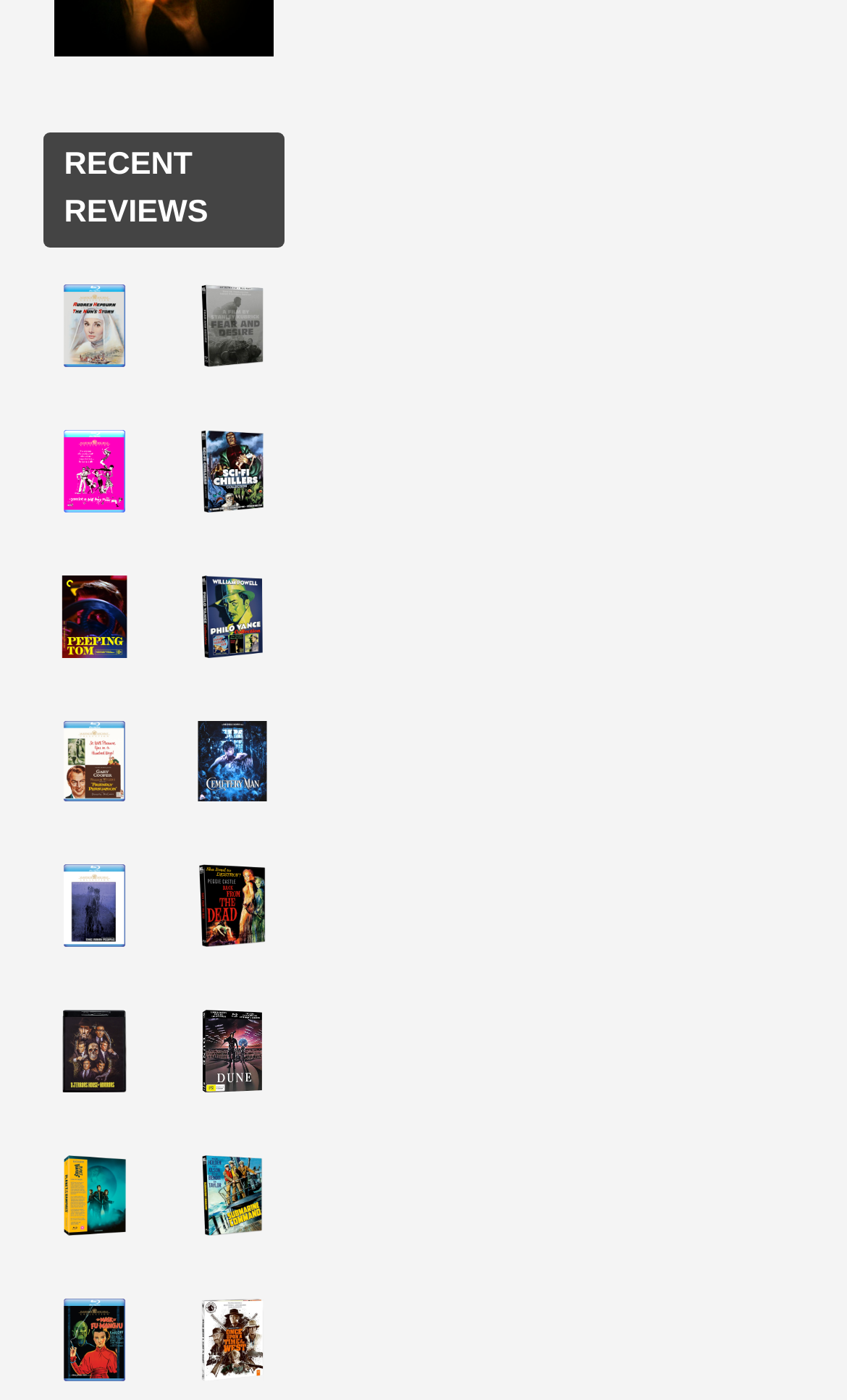What is the title of the first link?
Kindly answer the question with as much detail as you can.

The title of the first link is 'The Nun’s Story' because the first link element has the text 'The Nun’s Story' and is located at the top of the section.